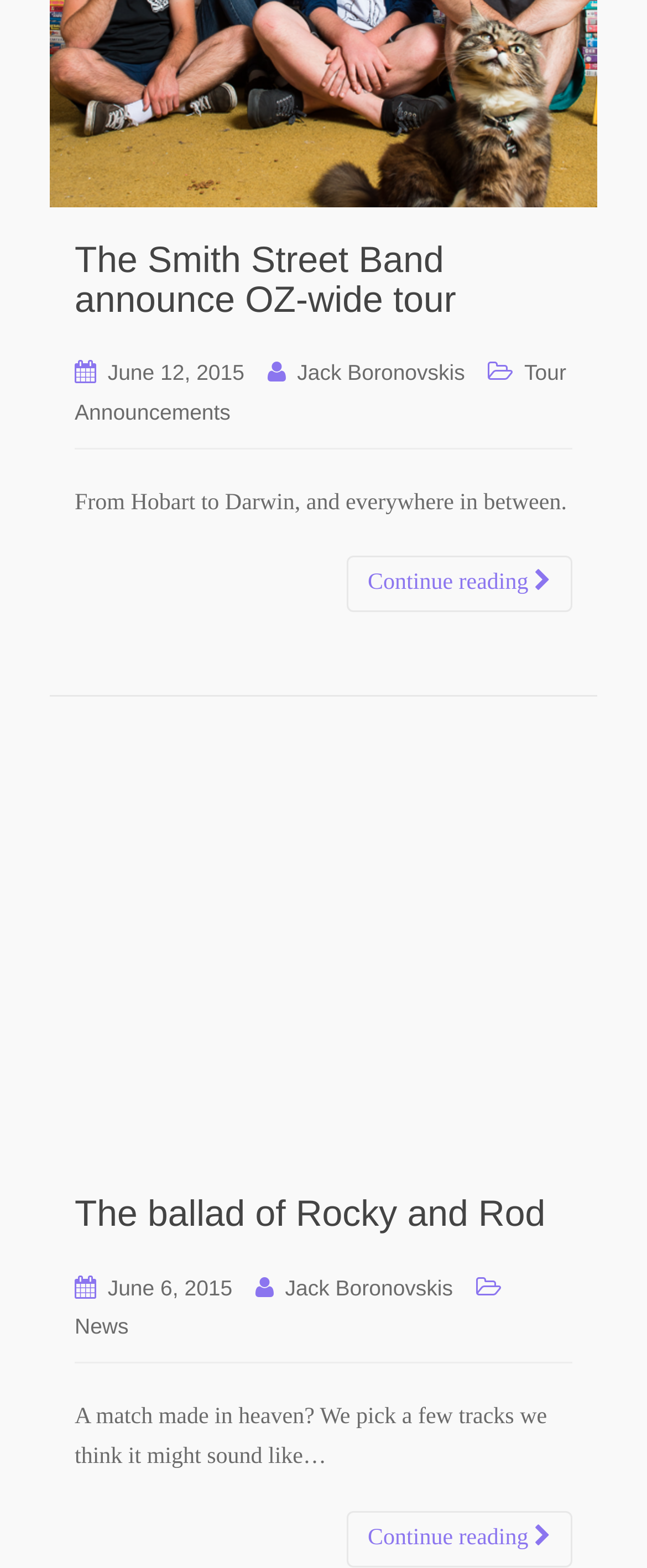Please determine the bounding box coordinates of the area that needs to be clicked to complete this task: 'View the news from June 12, 2015'. The coordinates must be four float numbers between 0 and 1, formatted as [left, top, right, bottom].

[0.166, 0.23, 0.378, 0.245]